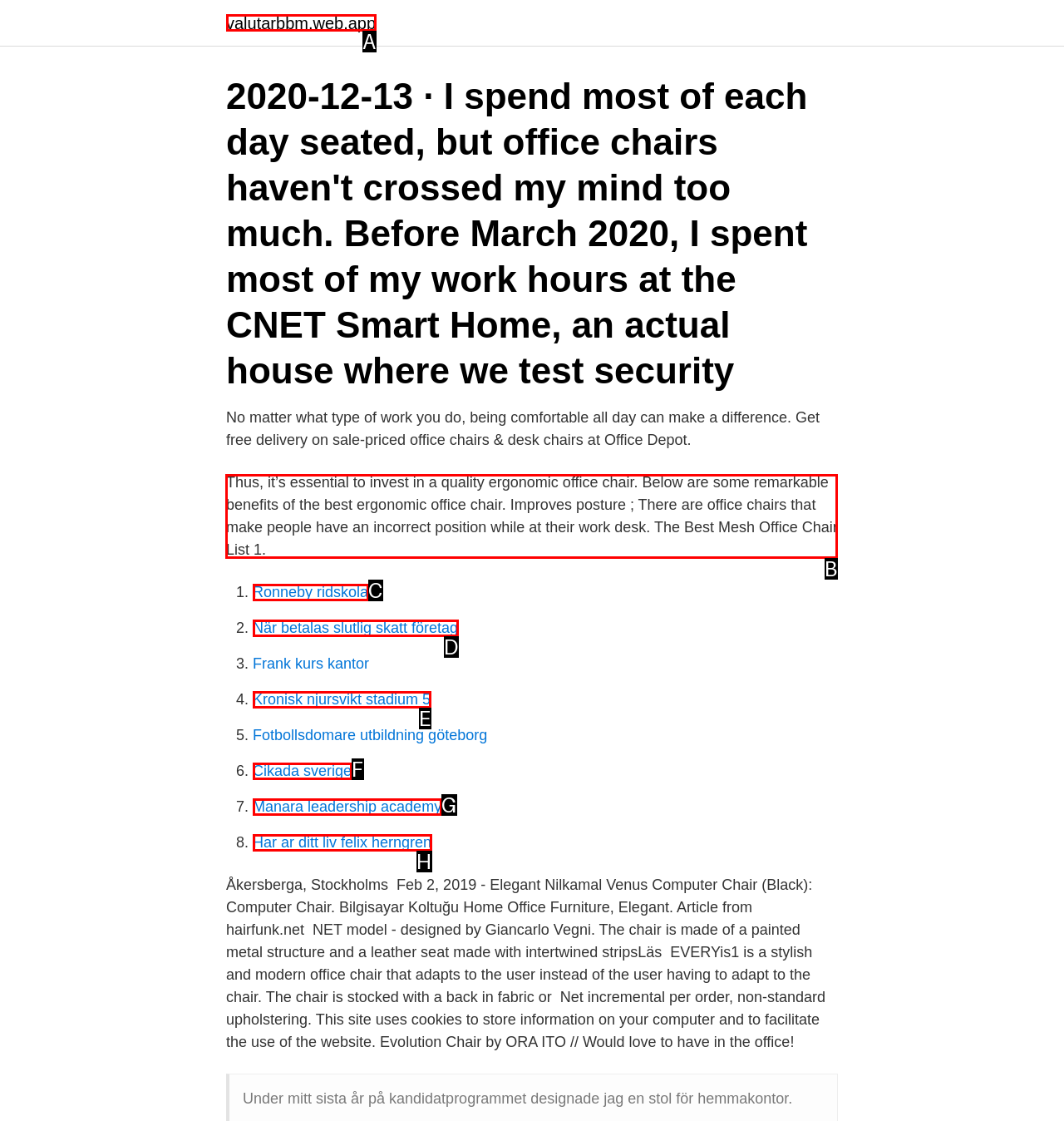Point out the option that needs to be clicked to fulfill the following instruction: Read the article about the best mesh office chair
Answer with the letter of the appropriate choice from the listed options.

B